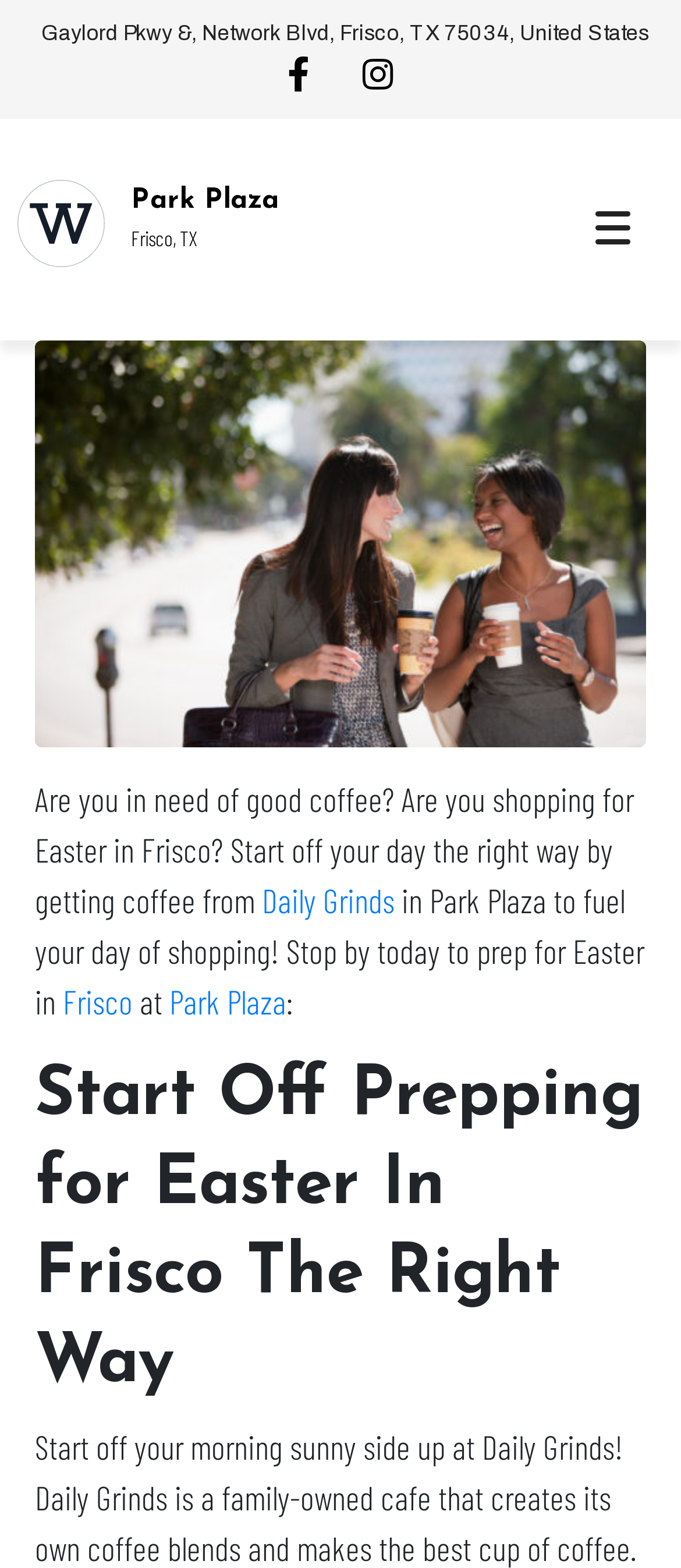What is the address of Park Plaza?
Please answer the question with a detailed and comprehensive explanation.

I found the address by looking at the StaticText element with the bounding box coordinates [0.06, 0.013, 0.953, 0.029] which contains the text 'Gaylord Pkwy &, Network Blvd, Frisco, TX 75034, United States'.